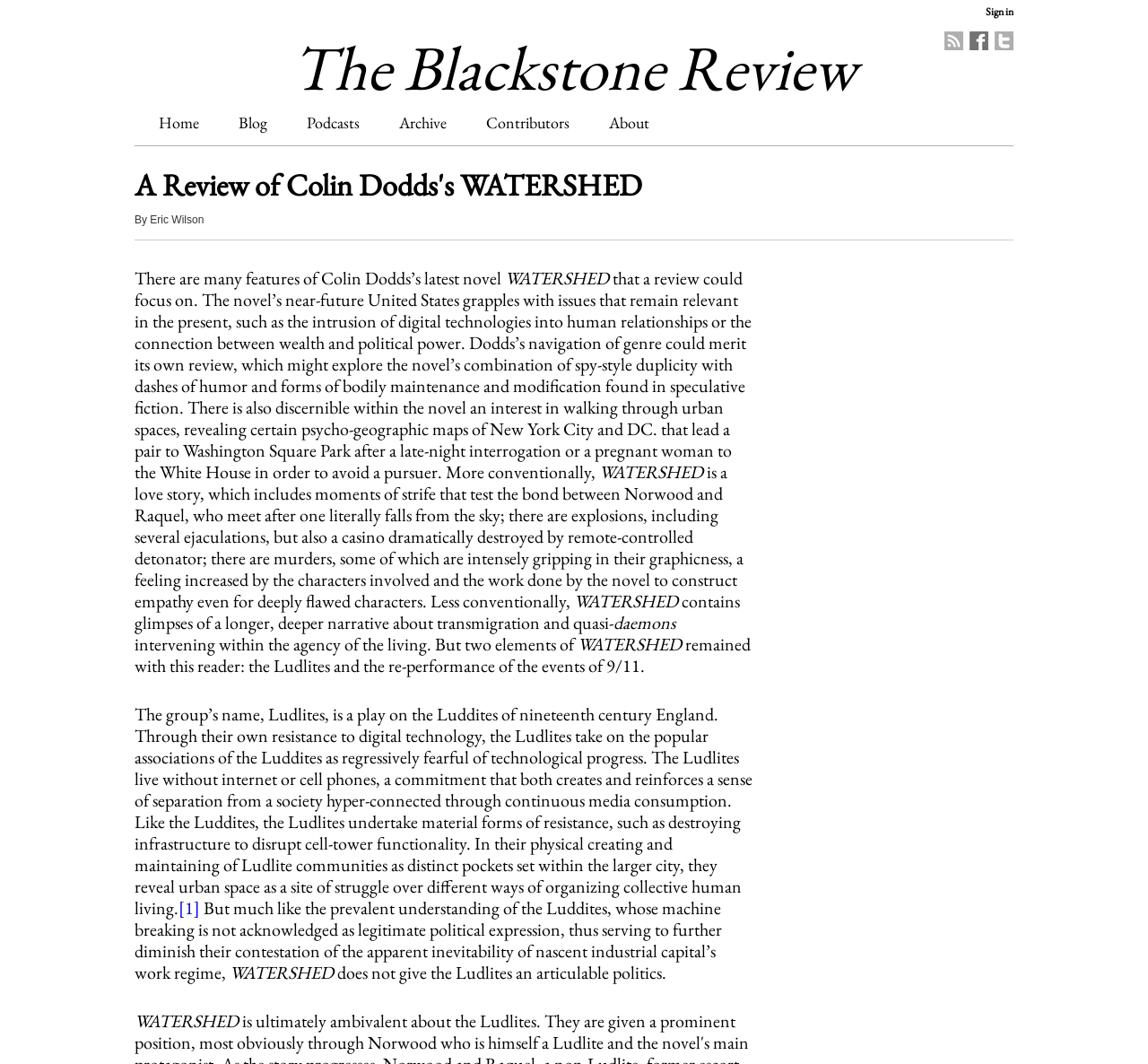What is the name of the website?
Answer the question with a single word or phrase derived from the image.

The Blackstone Review